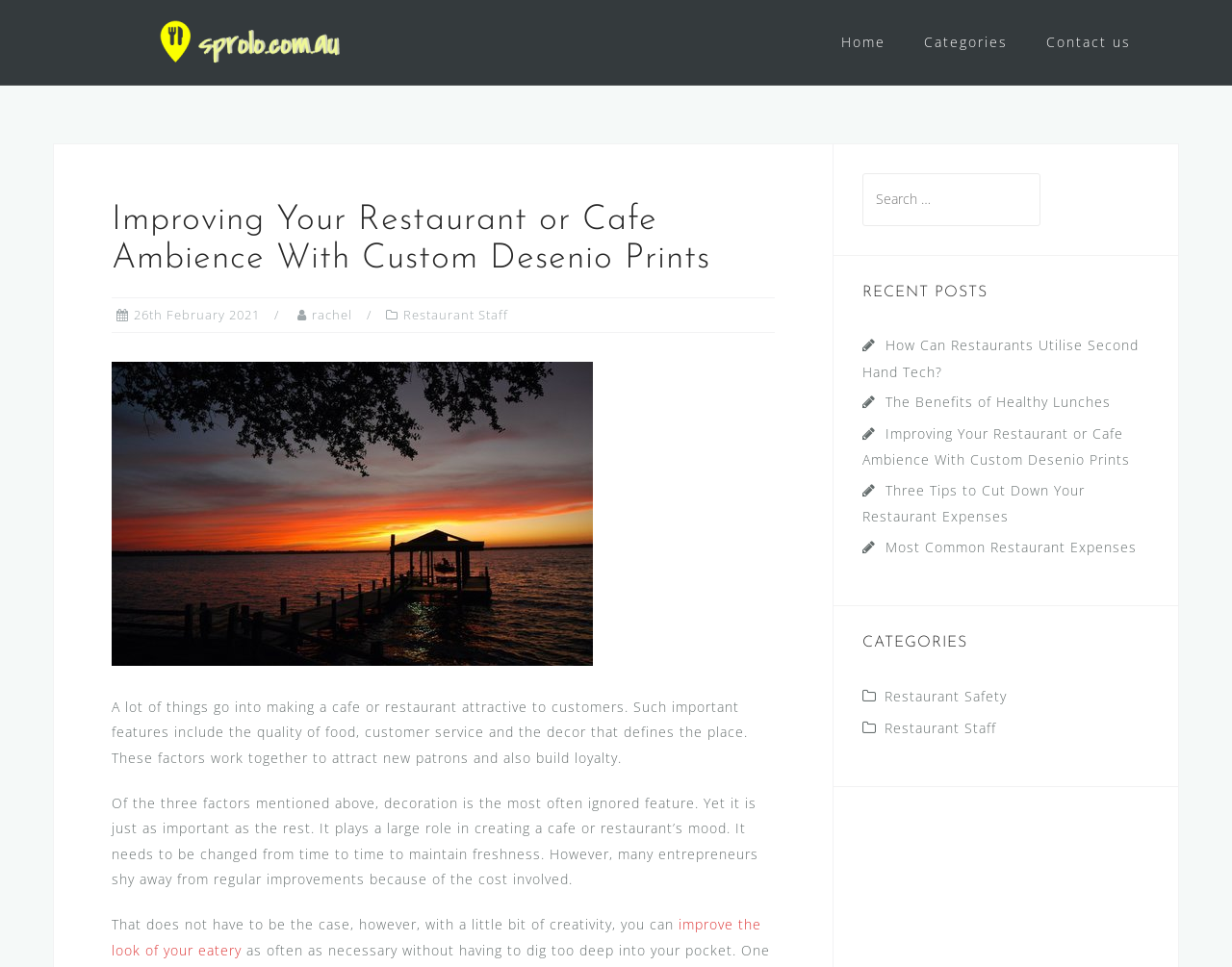Predict the bounding box of the UI element based on the description: "Restaurant Safety". The coordinates should be four float numbers between 0 and 1, formatted as [left, top, right, bottom].

[0.718, 0.711, 0.817, 0.729]